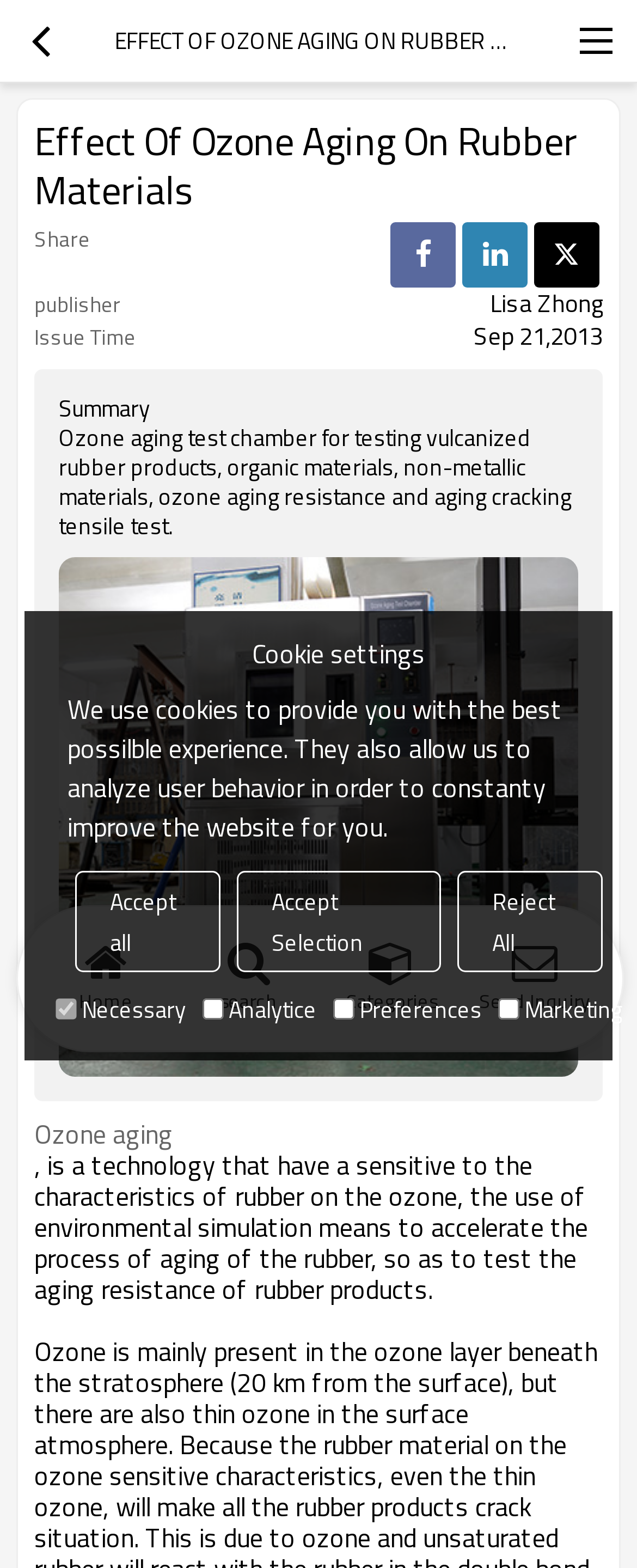Please answer the following question using a single word or phrase: What is the issue time of this webpage?

Sep 21, 2013